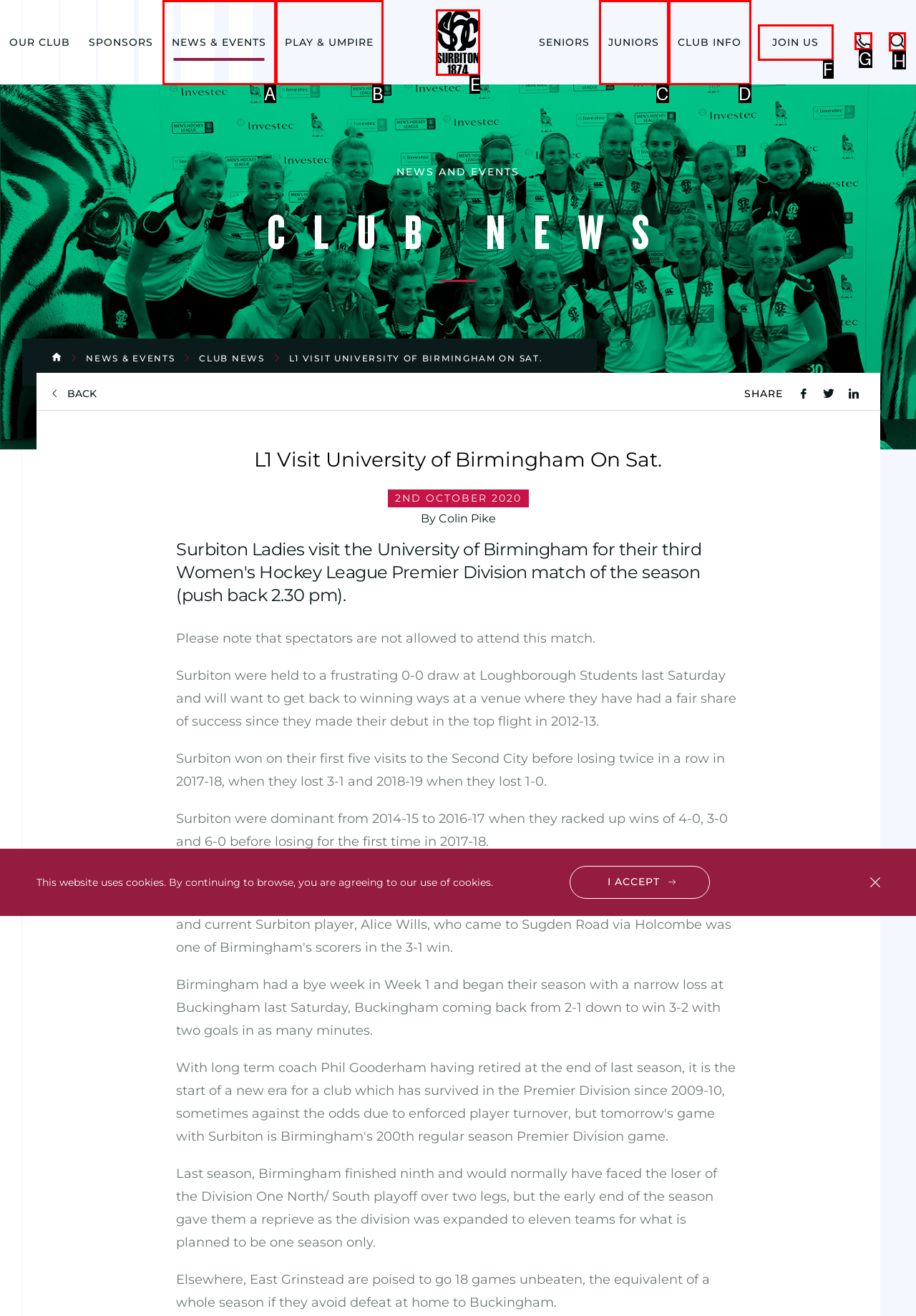Tell me which UI element to click to fulfill the given task: Click the button to open search form. Respond with the letter of the correct option directly.

H